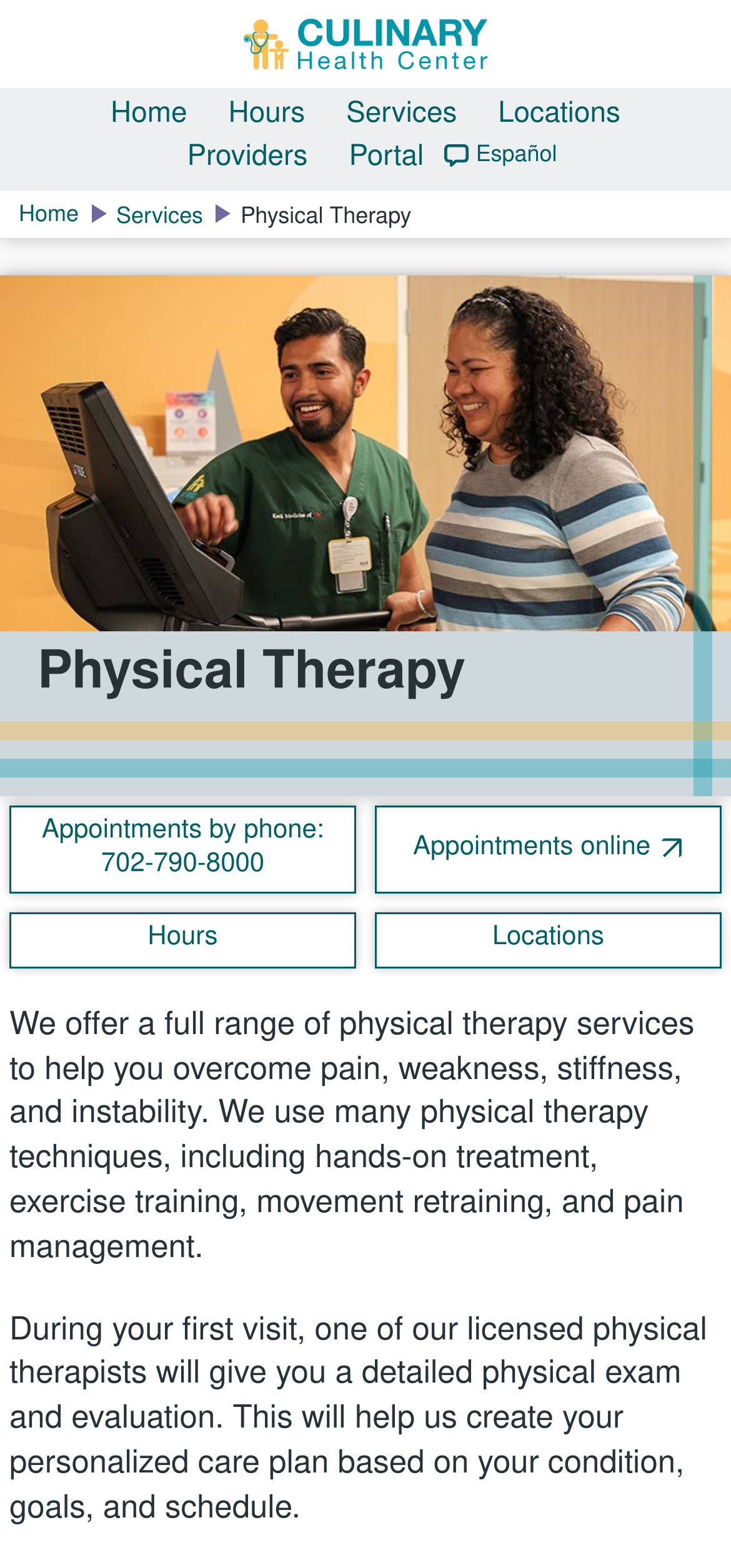Please indicate the bounding box coordinates of the element's region to be clicked to achieve the instruction: "View more contact information". Provide the coordinates as four float numbers between 0 and 1, i.e., [left, top, right, bottom].

None